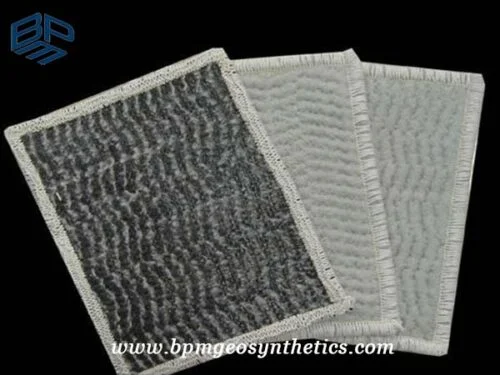Explain the contents of the image with as much detail as possible.

The image showcases three samples of high-quality geosynthetic clay liners, which are used in various applications such as environmental protection, water management, and landfills. The liners have distinctive textures, with one sample featuring a wavy pattern on a darker background, while the other two are lighter and appear smoother. Each liner is bordered with a robust edge, enhancing durability and functionality. This visual representation emphasizes the quality and versatility of geosynthetic clay liners offered by BPM Geosynthetics, a company specializing in geosynthetic products. The image is set against a black background, which highlights the features of the liners effectively.